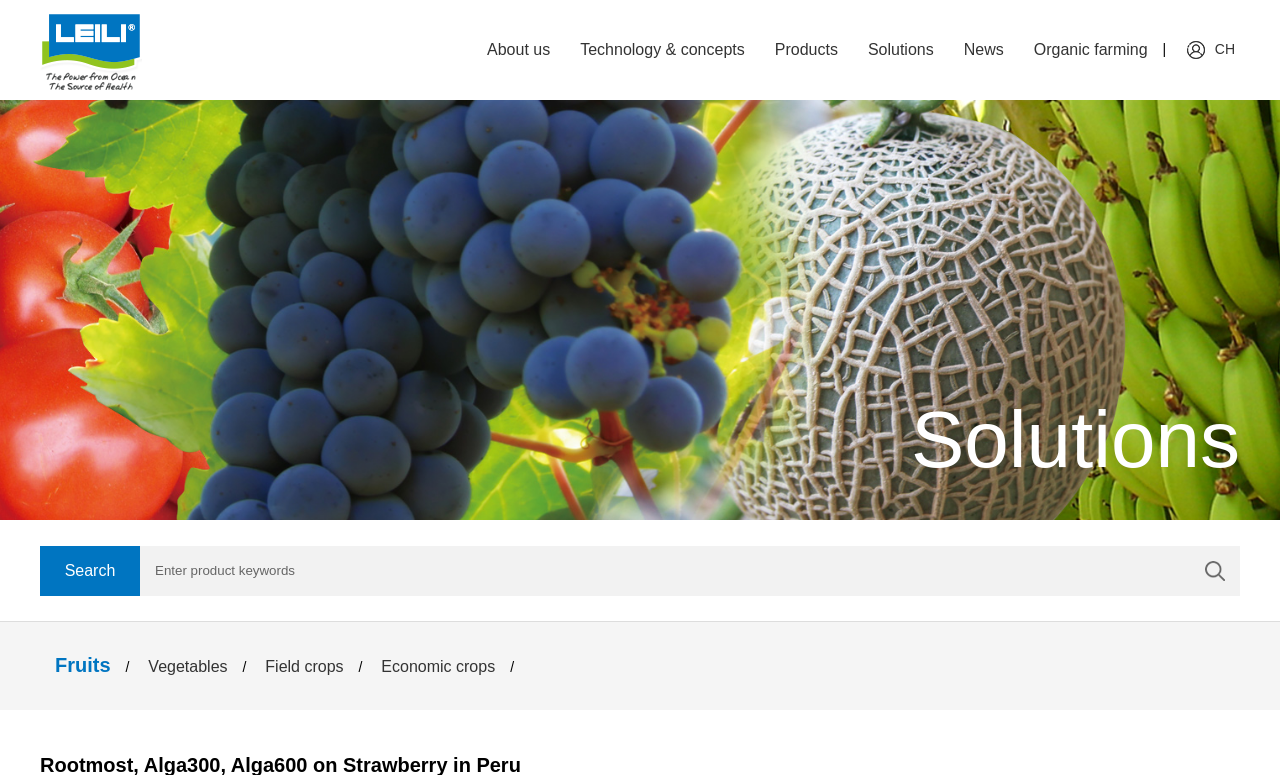Could you indicate the bounding box coordinates of the region to click in order to complete this instruction: "Go to the About us page".

[0.369, 0.0, 0.442, 0.129]